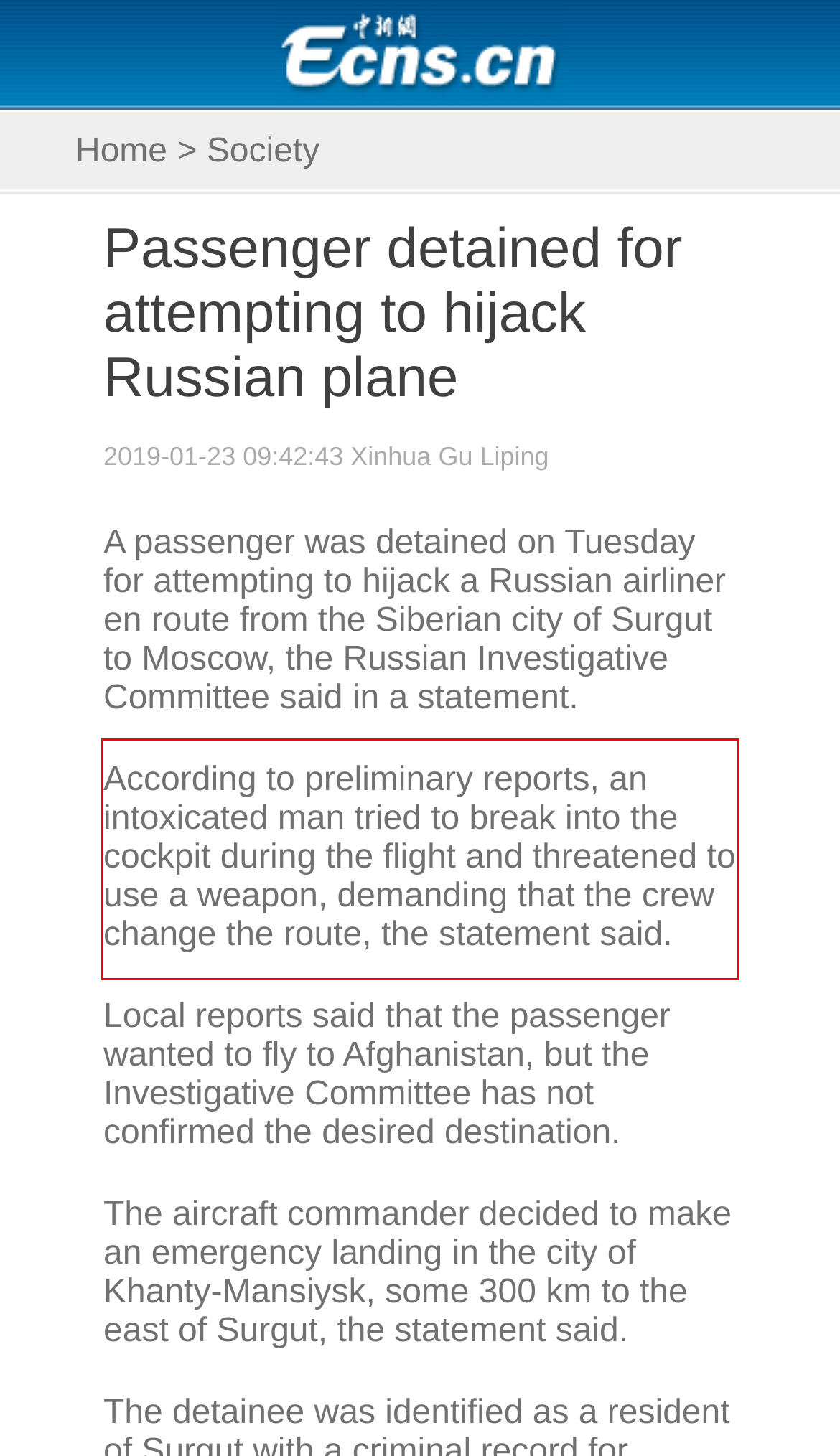You have a screenshot of a webpage with a red bounding box. Identify and extract the text content located inside the red bounding box.

According to preliminary reports, an intoxicated man tried to break into the cockpit during the flight and threatened to use a weapon, demanding that the crew change the route, the statement said.